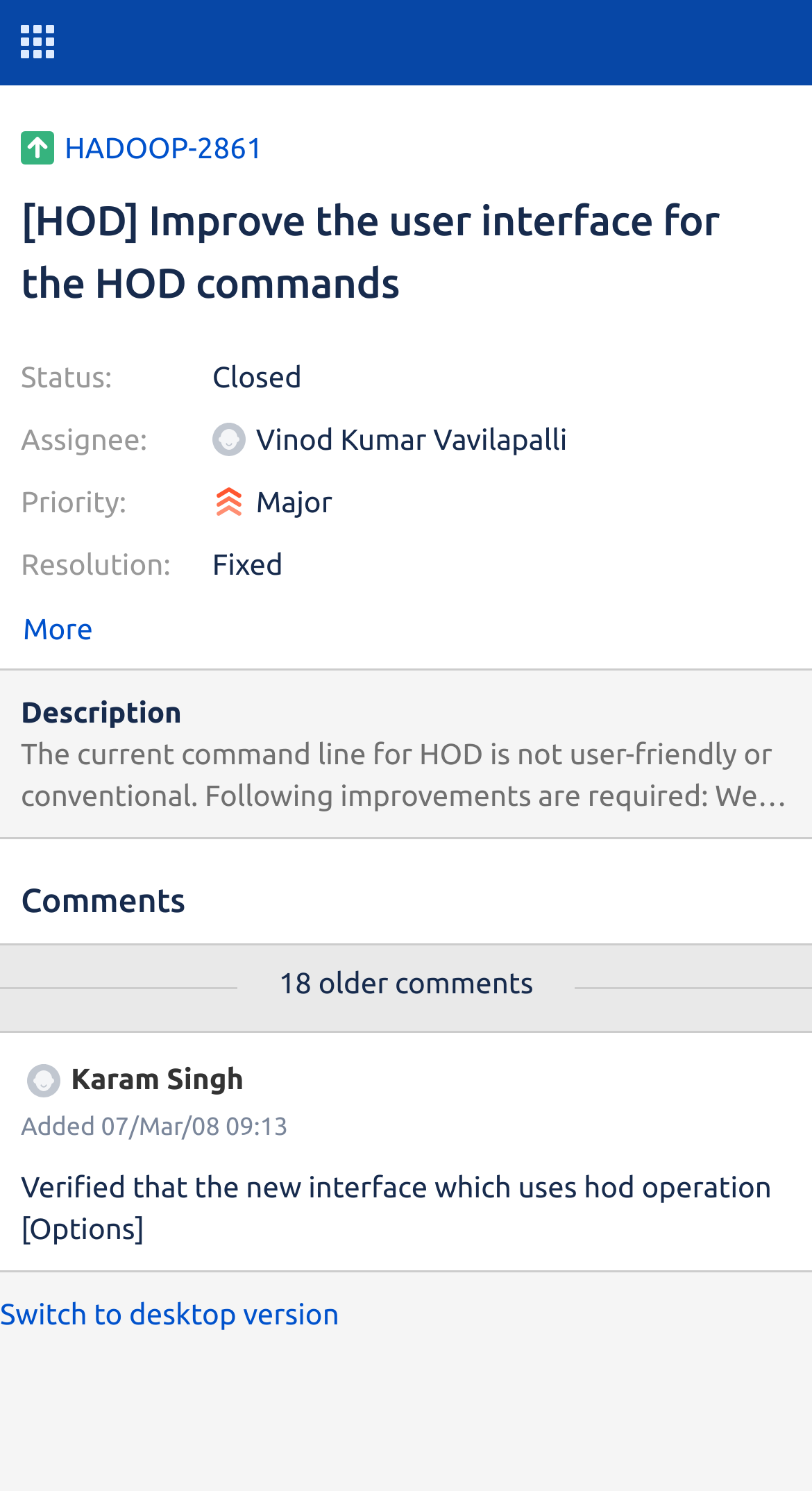Answer in one word or a short phrase: 
How many older comments are there?

18